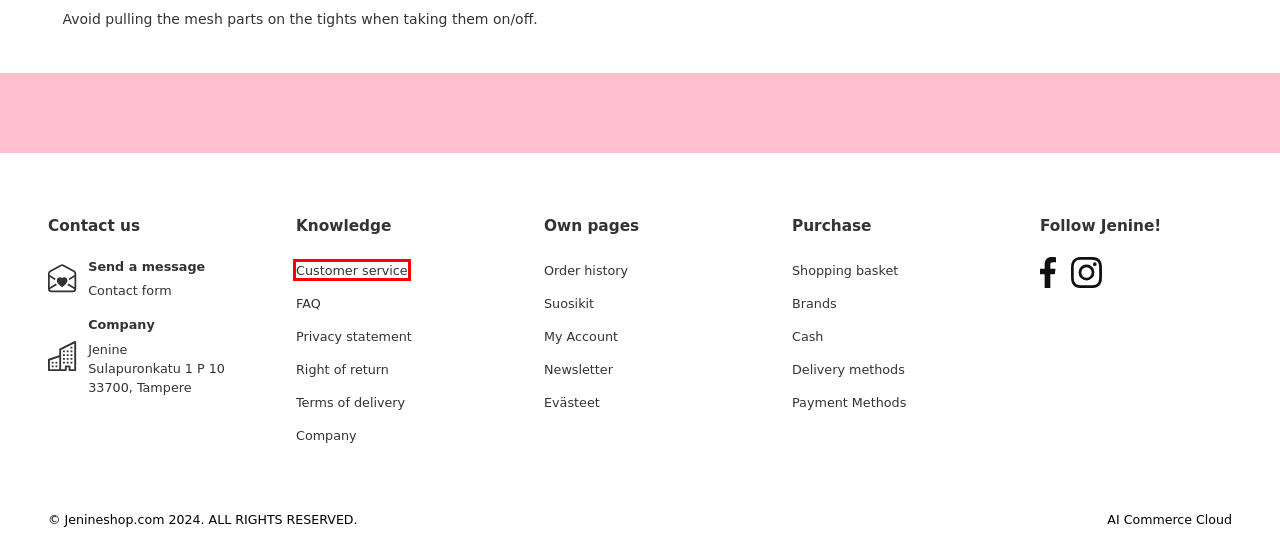Given a screenshot of a webpage with a red bounding box highlighting a UI element, determine which webpage description best matches the new webpage that appears after clicking the highlighted element. Here are the candidates:
A. Mens Fashion Clothes Online - Jerone.com
B. Terms of delivery - Jenineshop.com
C. Right of return - Jenineshop.com
D. Customer service - Jenineshop.com
E. Kumppani tehokkaaseen kasvuun
 – Petrosoft
F. Company - Jenineshop.com
G. Privacy statement - Jenineshop.com
H. Tilaa uutiskirje

D